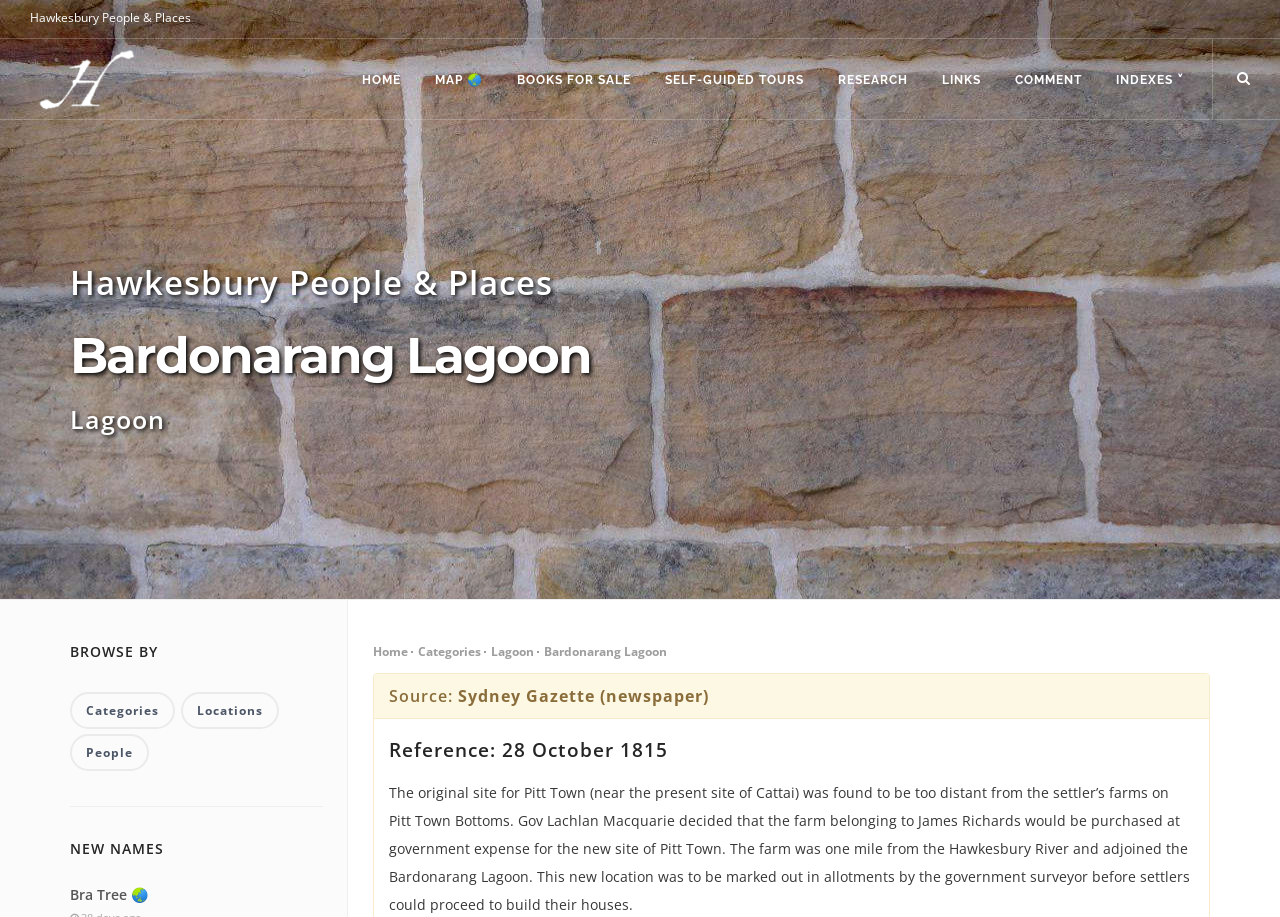What was the issue with the original site of Pitt Town?
Using the information from the image, answer the question thoroughly.

According to the webpage, 'The original site for Pitt Town (near the present site of Cattai) was found to be too distant from the settler’s farms on Pitt Town Bottoms.' This suggests that the original site was too far away from the farms.